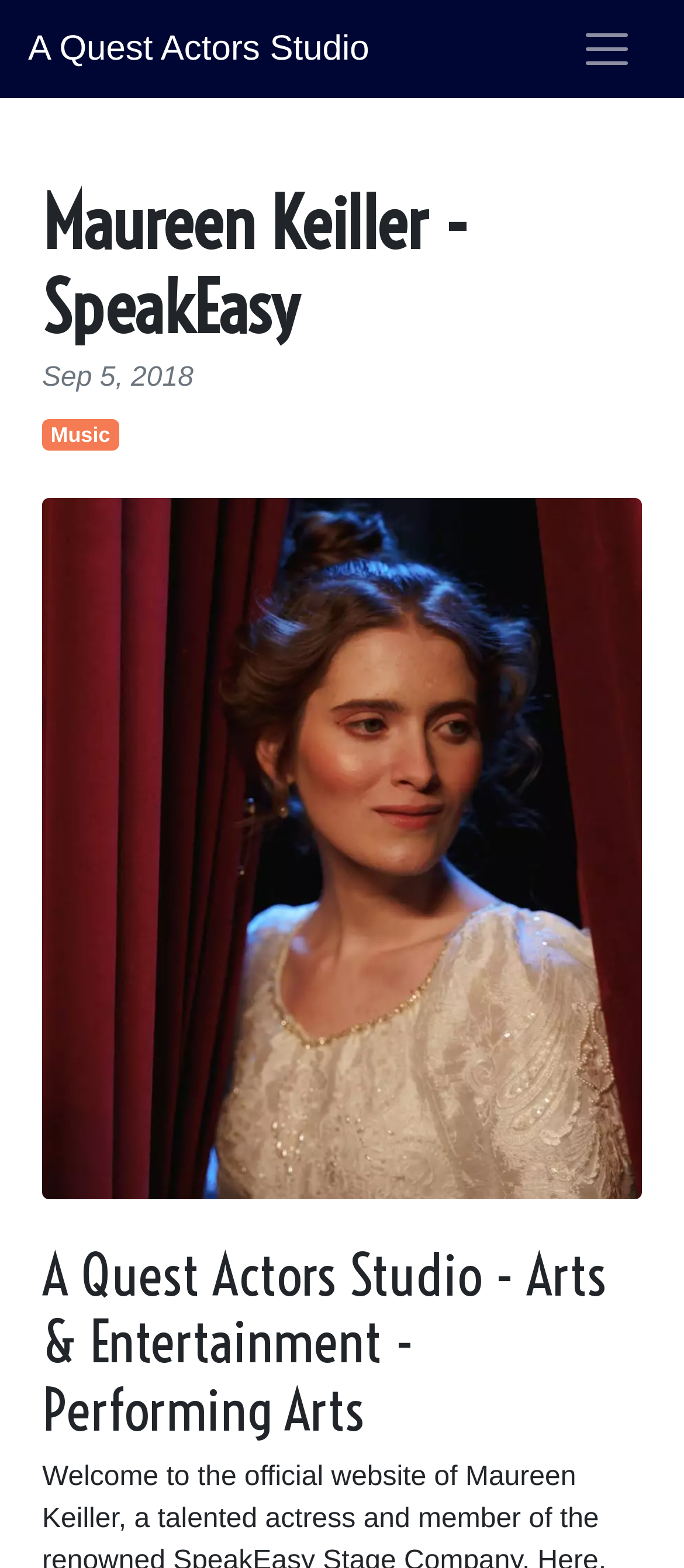Determine the bounding box coordinates in the format (top-left x, top-left y, bottom-right x, bottom-right y). Ensure all values are floating point numbers between 0 and 1. Identify the bounding box of the UI element described by: Music

[0.062, 0.267, 0.173, 0.287]